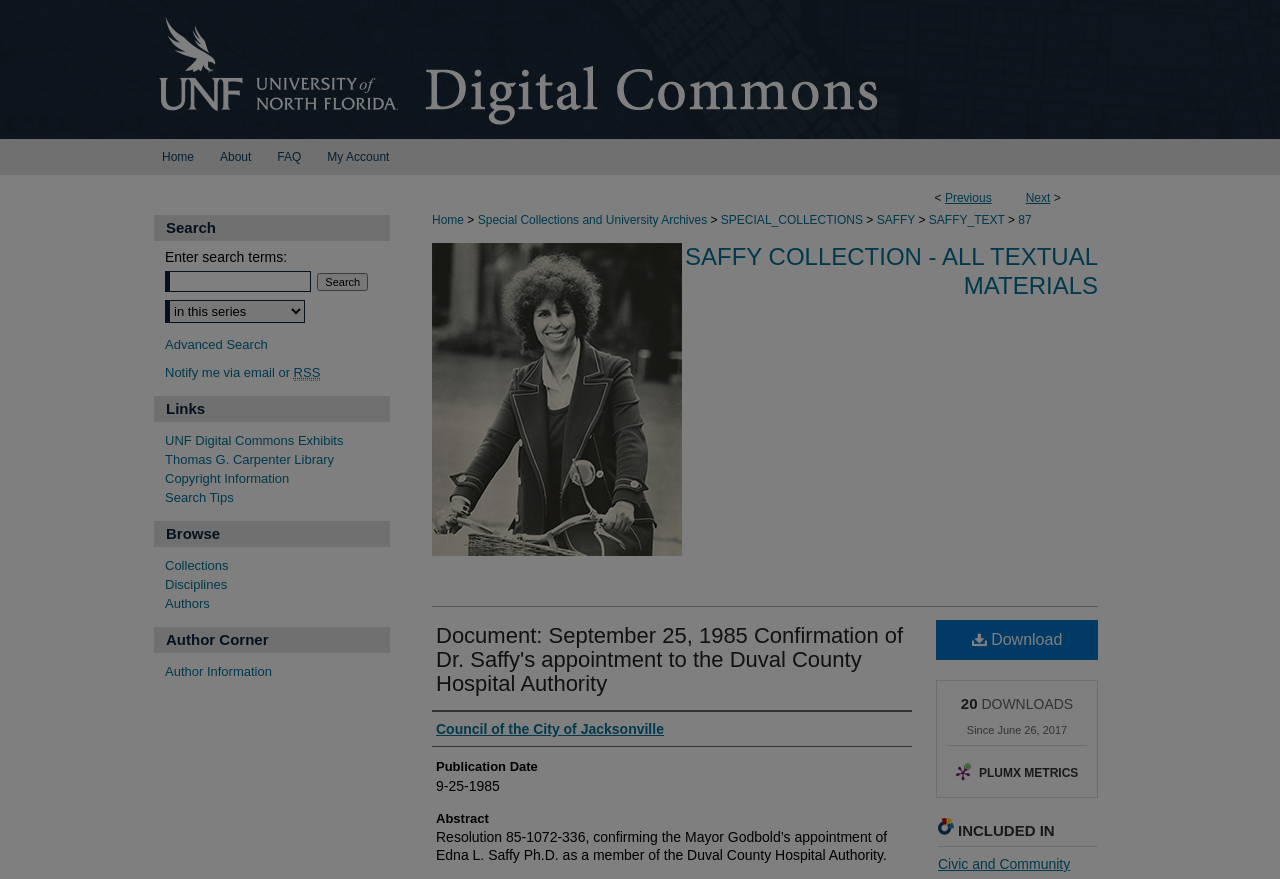What is the name of the library?
Please ensure your answer to the question is detailed and covers all necessary aspects.

I found the answer by looking at the link 'Thomas G. Carpenter Library' which is located in the section 'Links'.